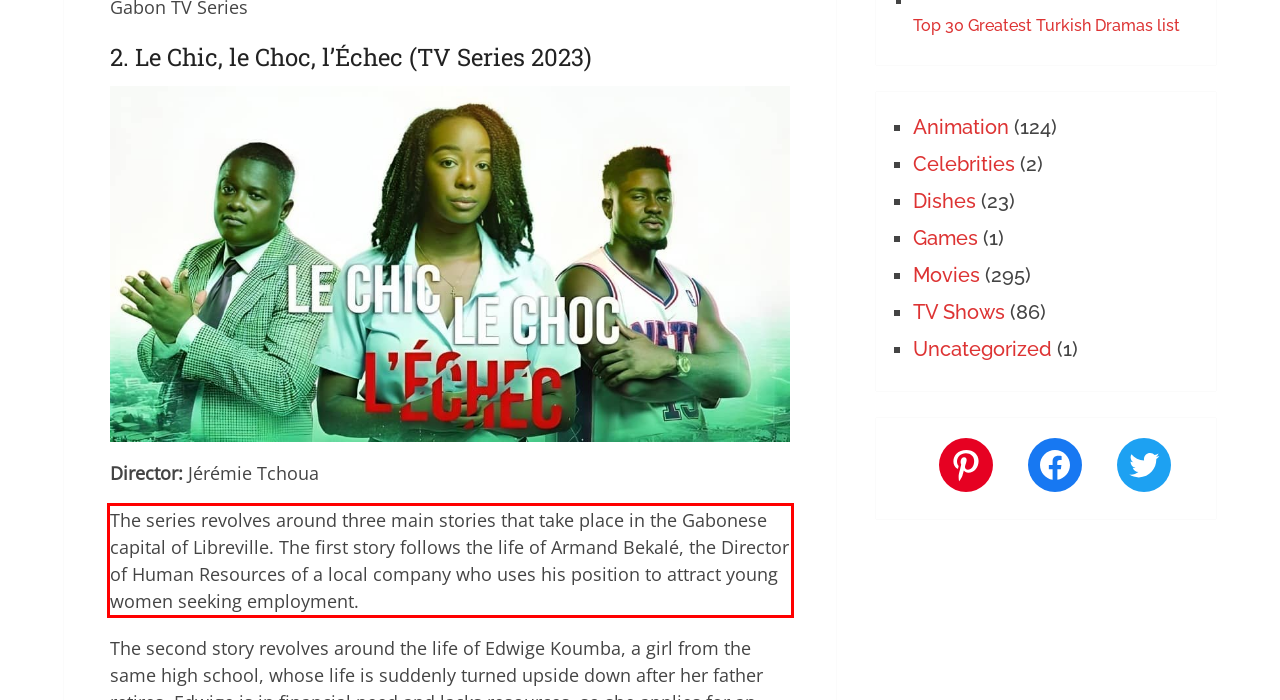The screenshot provided shows a webpage with a red bounding box. Apply OCR to the text within this red bounding box and provide the extracted content.

The series revolves around three main stories that take place in the Gabonese capital of Libreville. The first story follows the life of Armand Bekalé, the Director of Human Resources of a local company who uses his position to attract young women seeking employment.